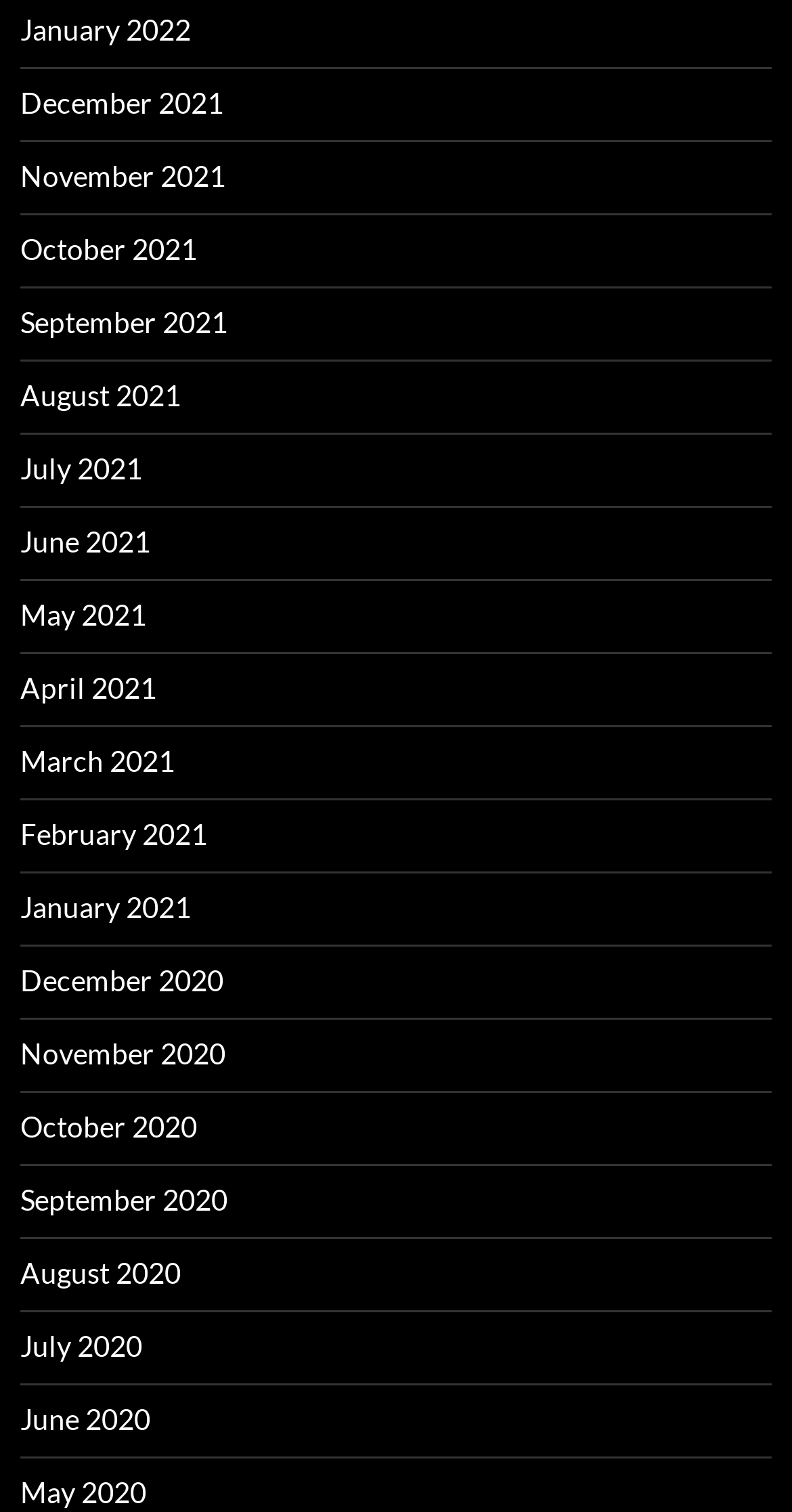Pinpoint the bounding box coordinates of the clickable area necessary to execute the following instruction: "browse November 2020". The coordinates should be given as four float numbers between 0 and 1, namely [left, top, right, bottom].

[0.026, 0.685, 0.285, 0.708]